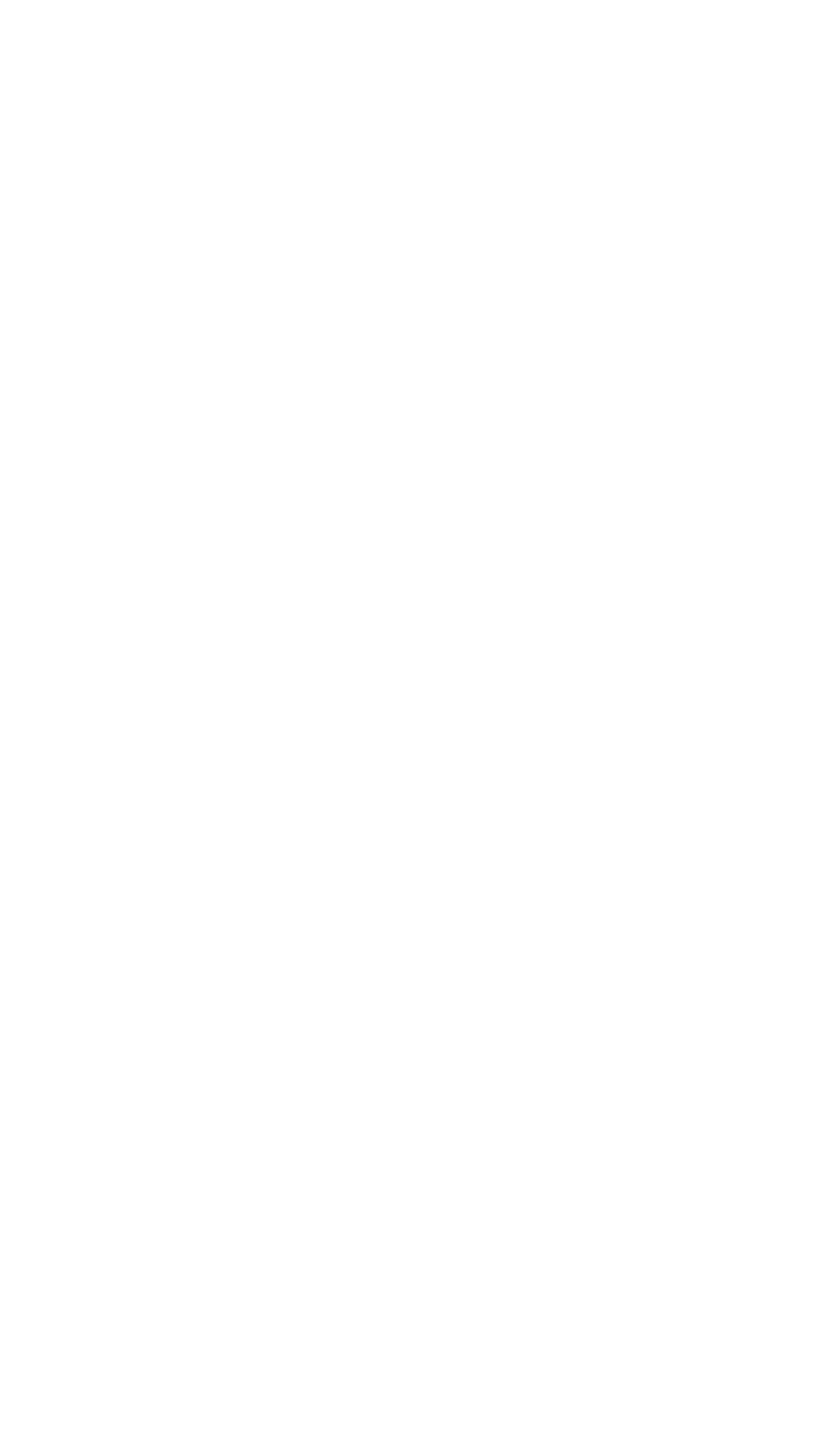How many links are there in the footer?
Using the visual information from the image, give a one-word or short-phrase answer.

5